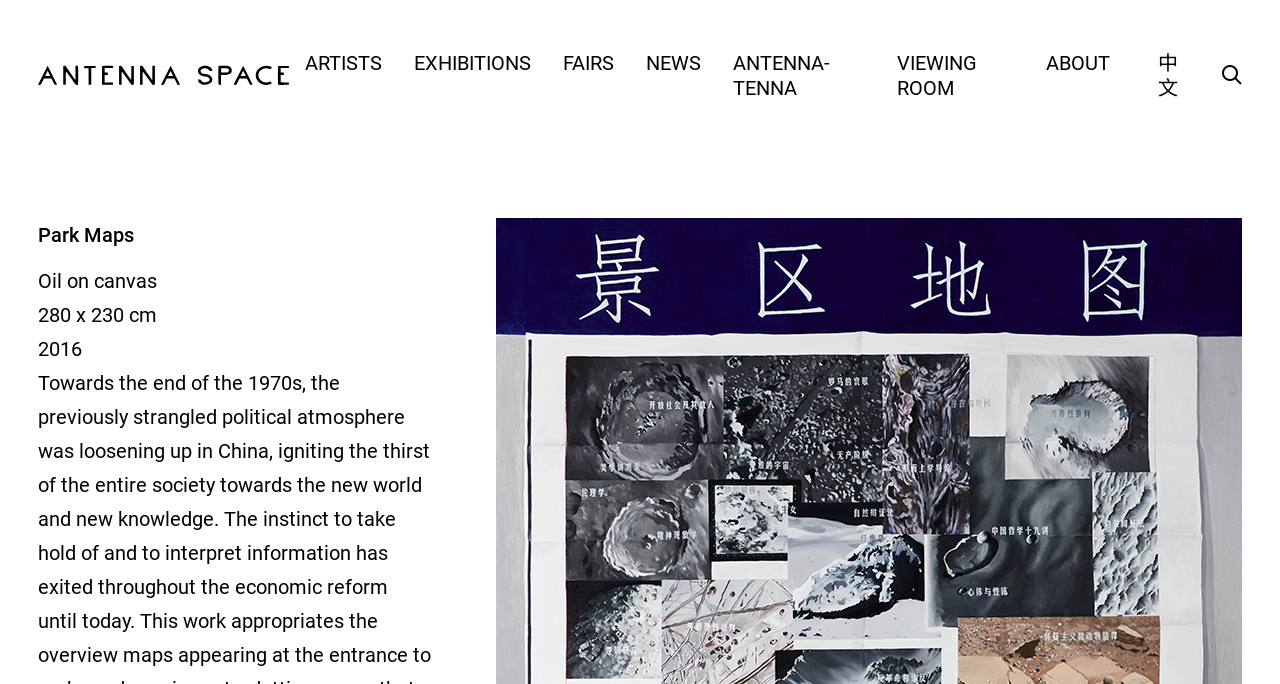What are the main sections of the webpage?
Using the image, provide a detailed and thorough answer to the question.

The webpage has a navigation menu with links to different sections, including ARTISTS, EXHIBITIONS, FAIRS, NEWS, ANTENNA-TENNA, VIEWING ROOM, and ABOUT. These sections likely provide information and resources related to contemporary art and the activities of Antenna Space.